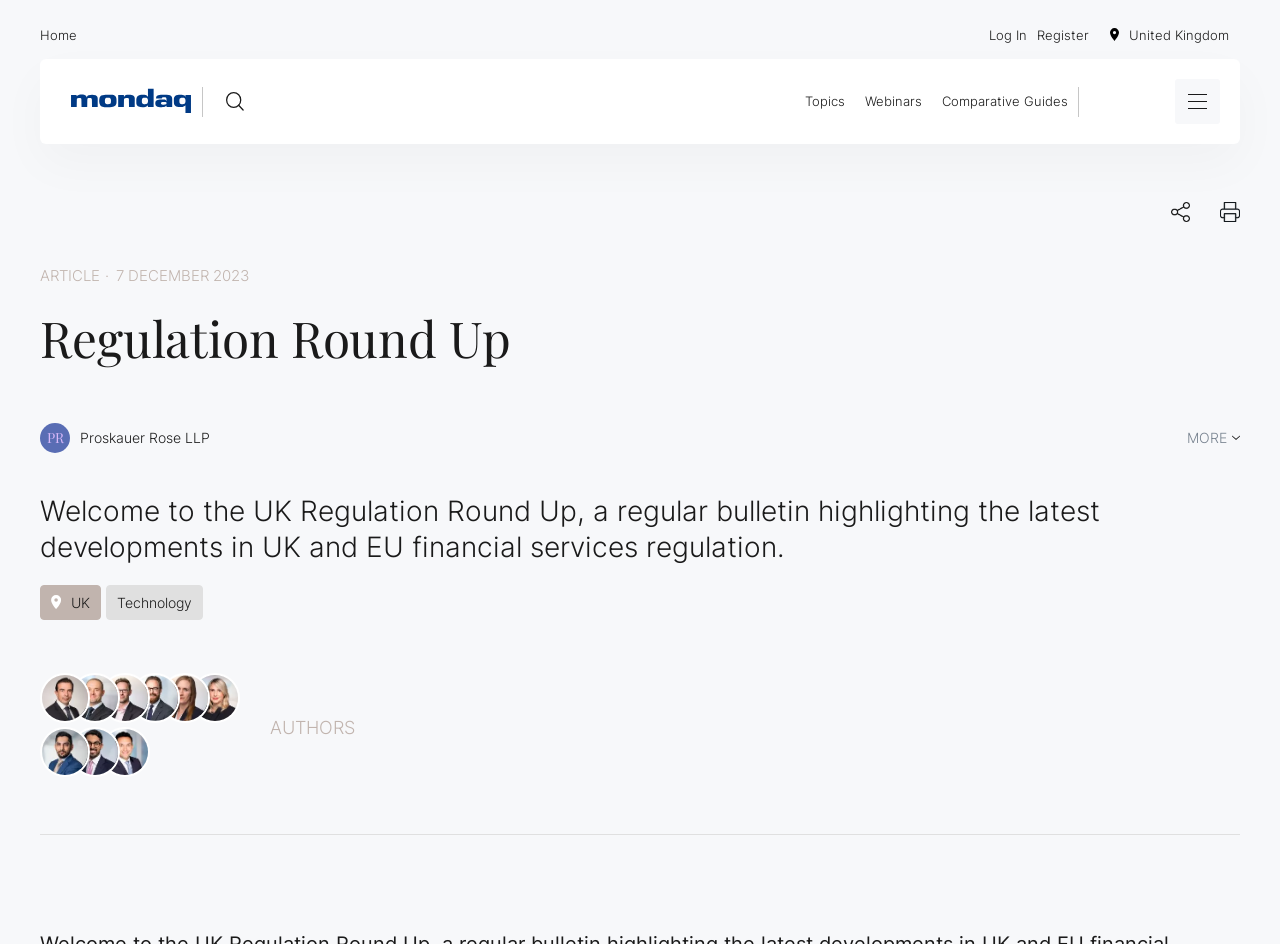Predict the bounding box of the UI element based on the description: "PR Proskauer Rose LLP". The coordinates should be four float numbers between 0 and 1, formatted as [left, top, right, bottom].

[0.031, 0.448, 0.546, 0.48]